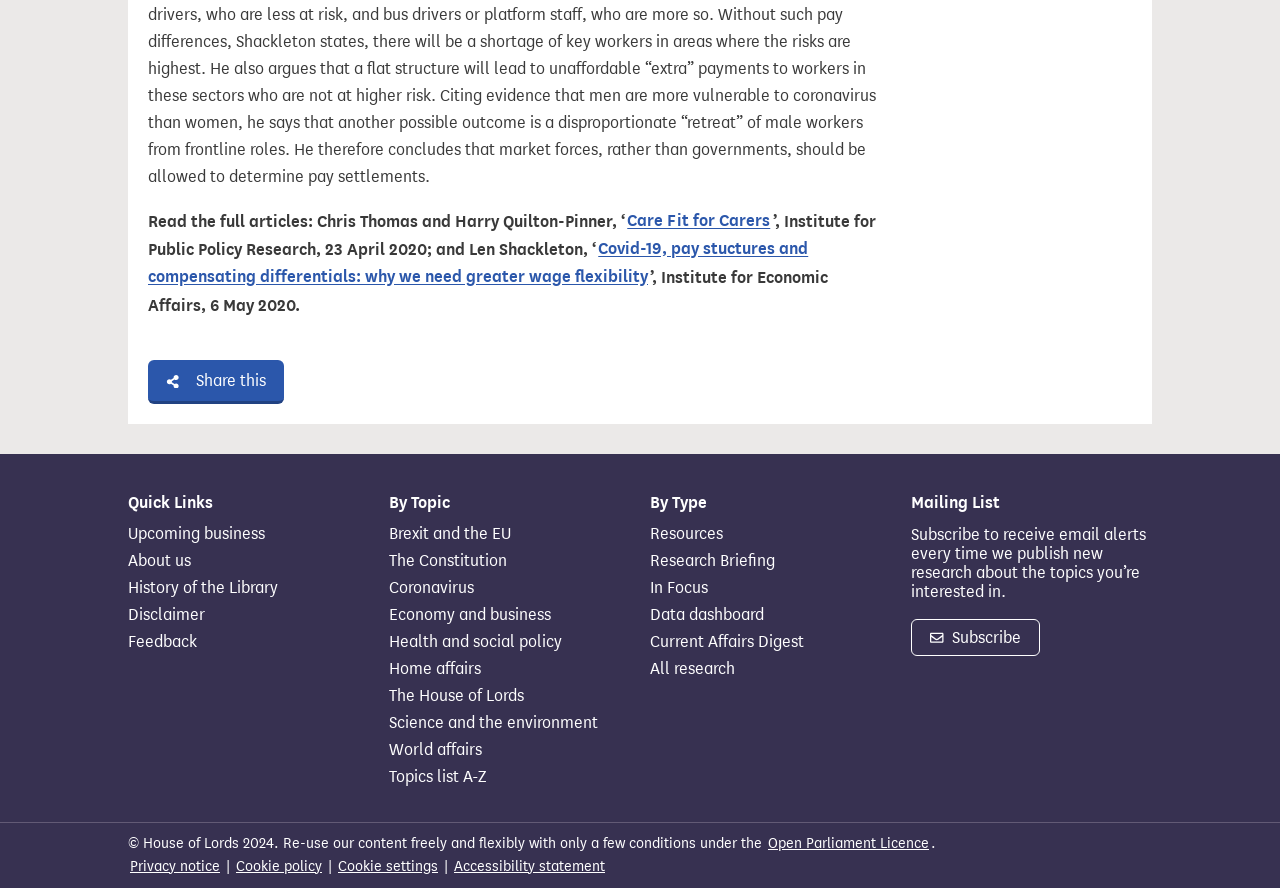Where is the 'Quick Links' section located?
Refer to the image and provide a one-word or short phrase answer.

Top-left